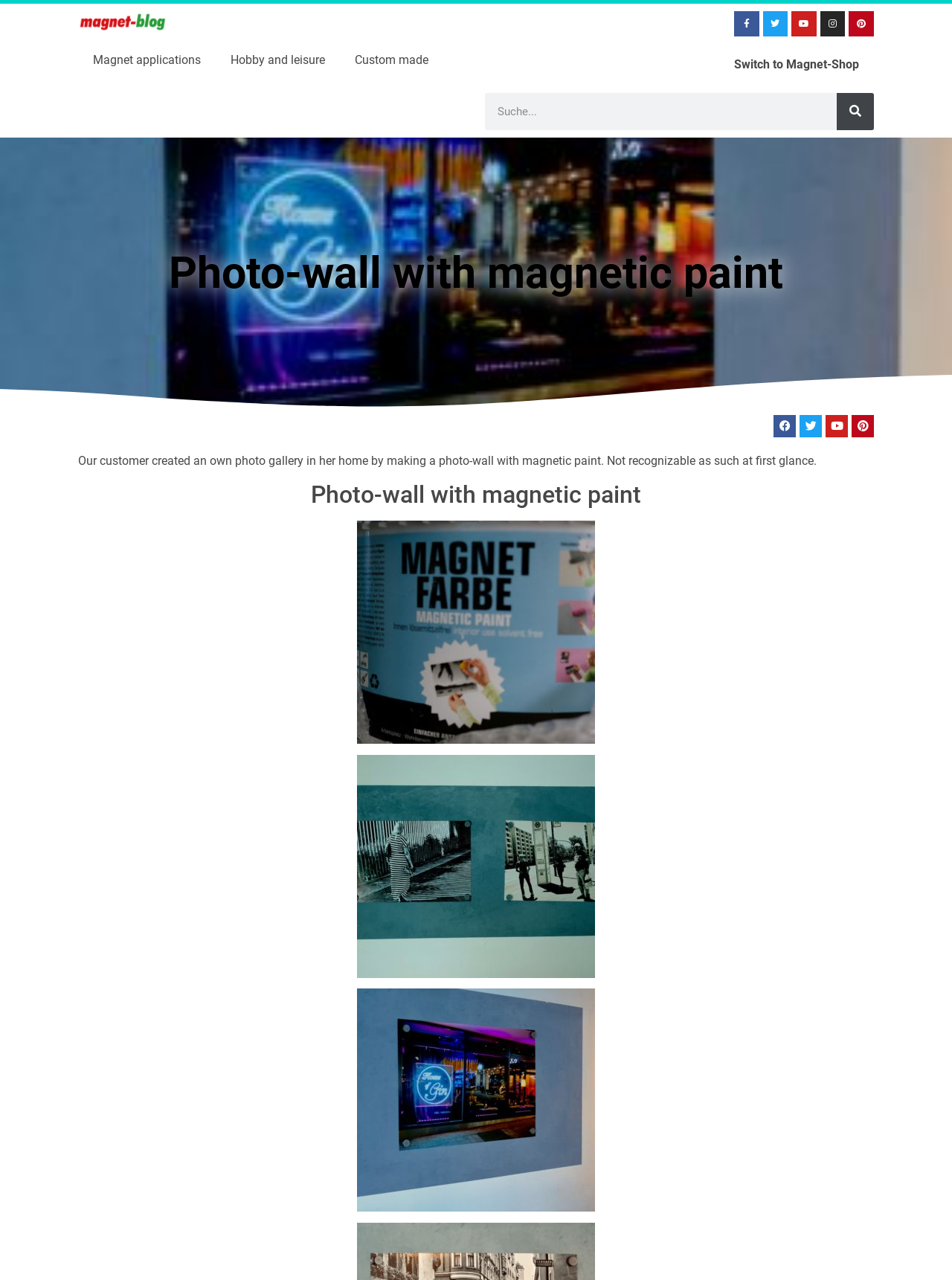Pinpoint the bounding box coordinates of the clickable element to carry out the following instruction: "Switch to Magnet-Shop."

[0.755, 0.037, 0.918, 0.064]